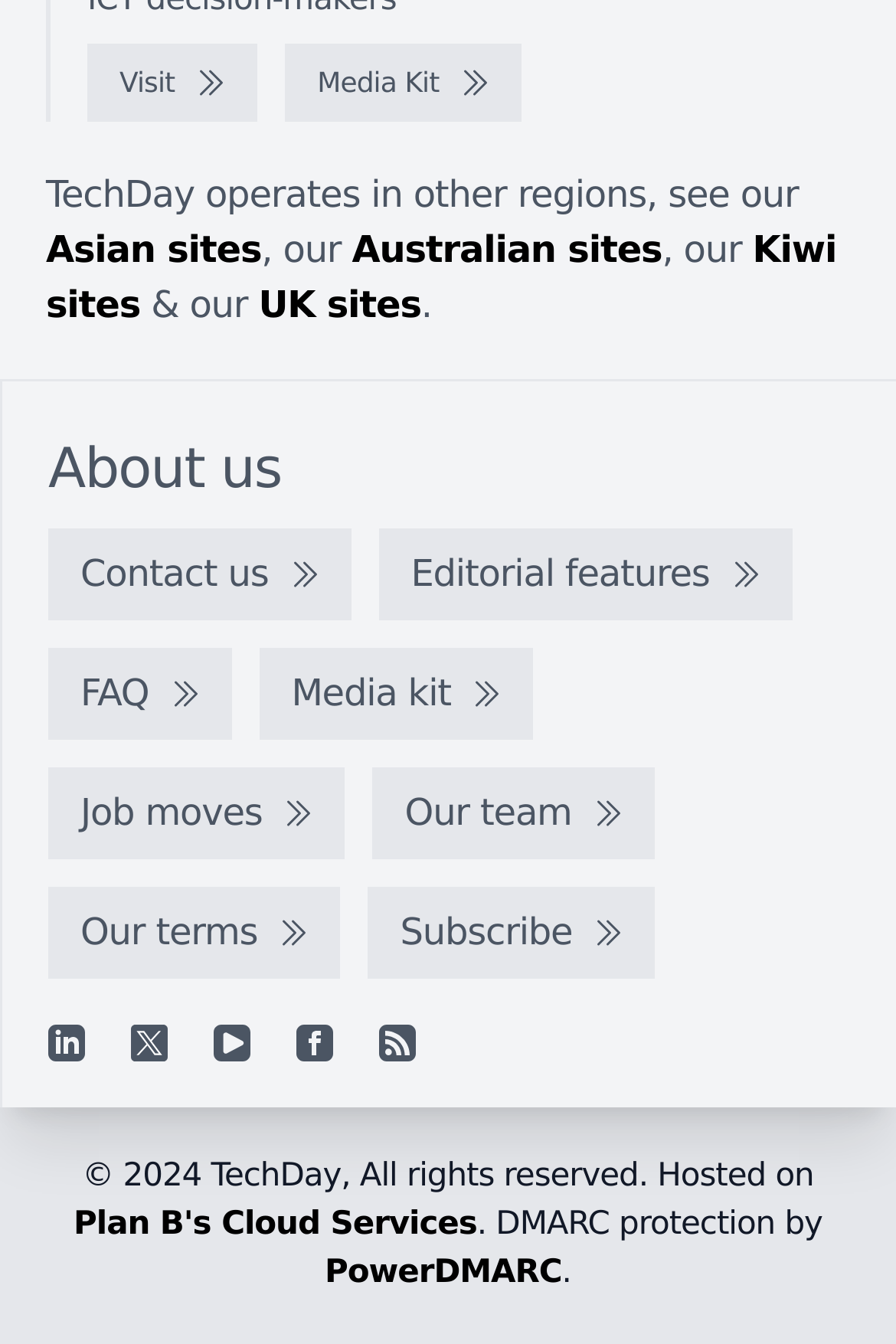Utilize the details in the image to give a detailed response to the question: How many images are there in the main menu section?

I counted the number of images in the main menu section by looking at the links and their corresponding images. There are 8 images in total, each corresponding to a link.